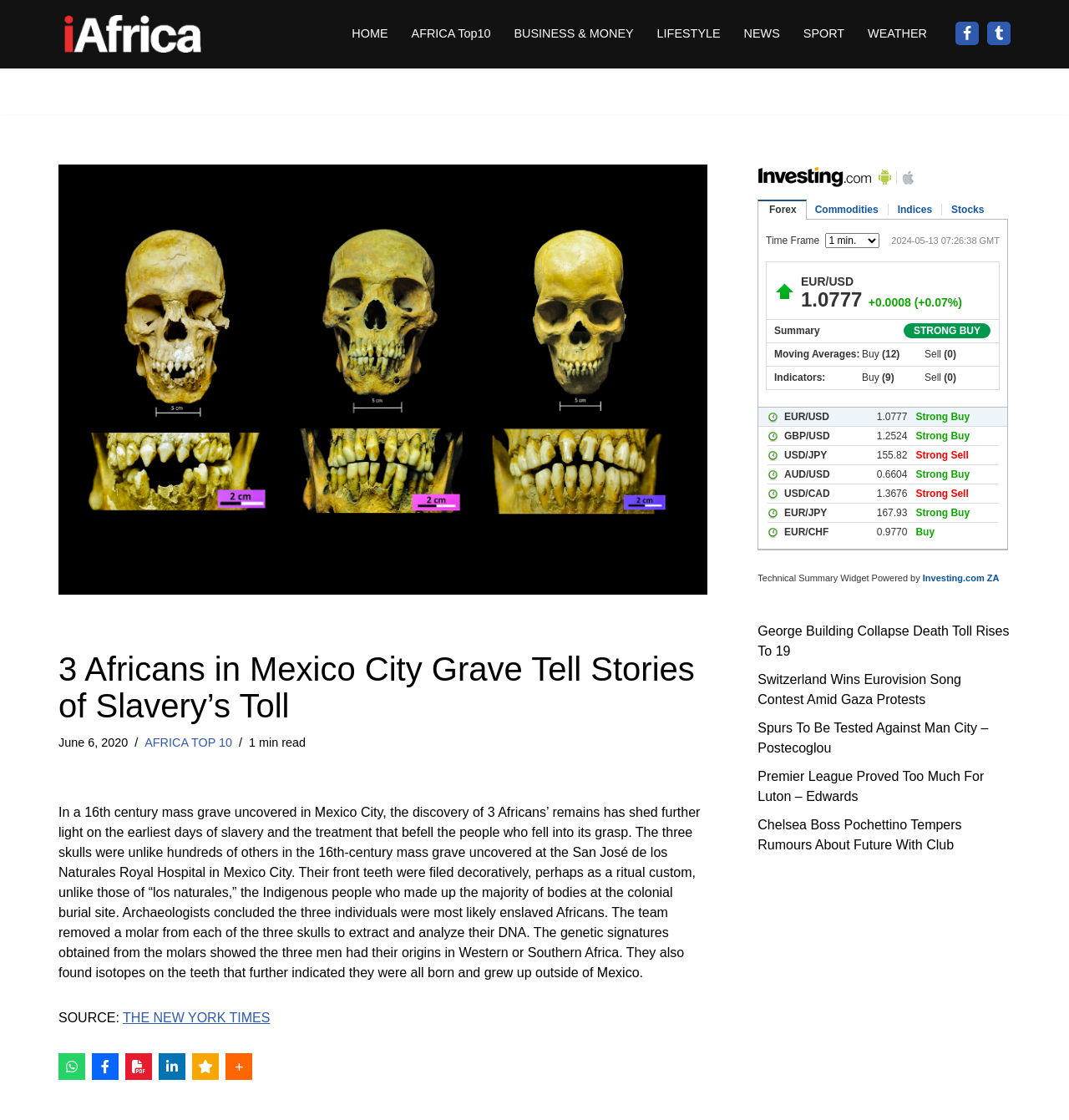What is the category of the article?
Based on the screenshot, provide a one-word or short-phrase response.

AFRICA TOP 10